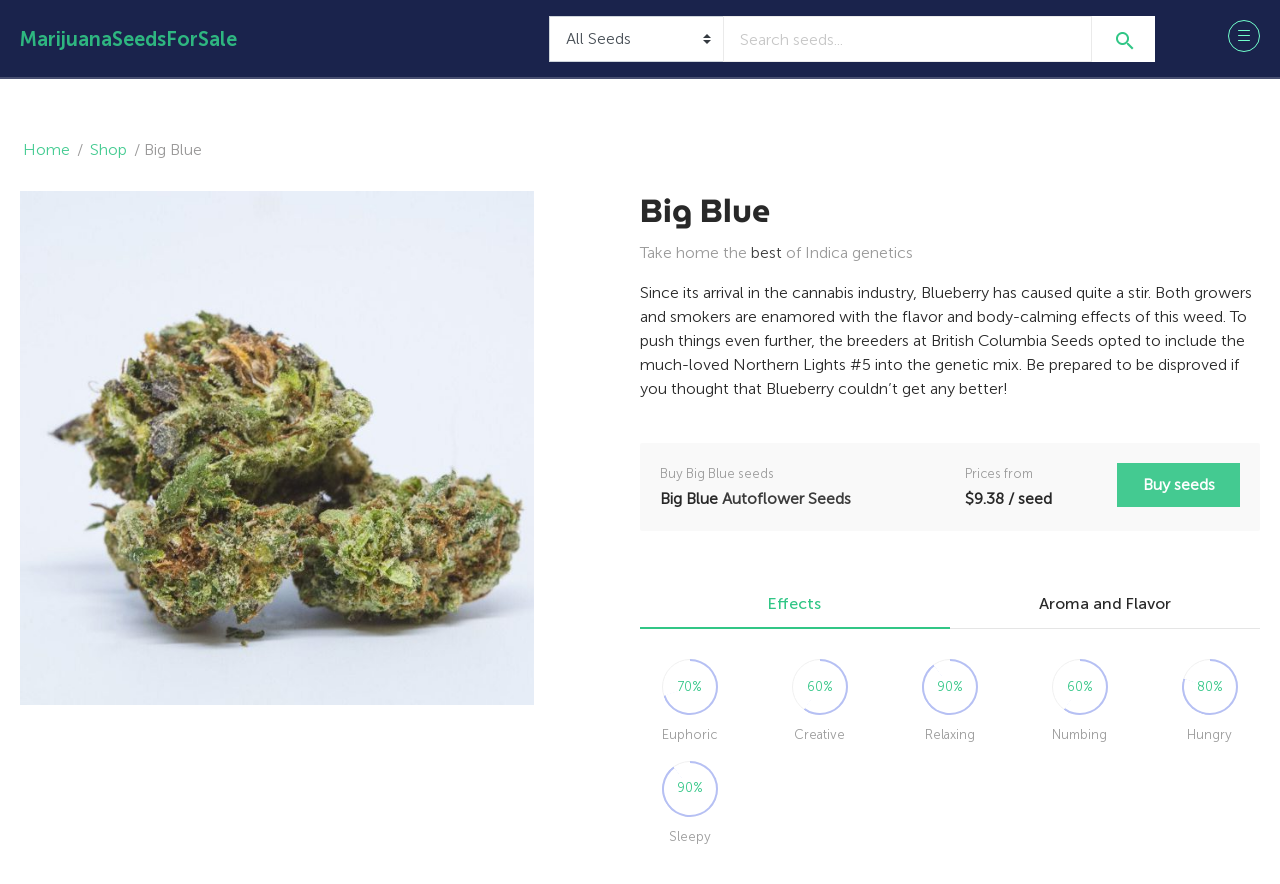Please specify the bounding box coordinates of the clickable section necessary to execute the following command: "Click on the 'Buy seeds' button".

[0.873, 0.524, 0.969, 0.574]